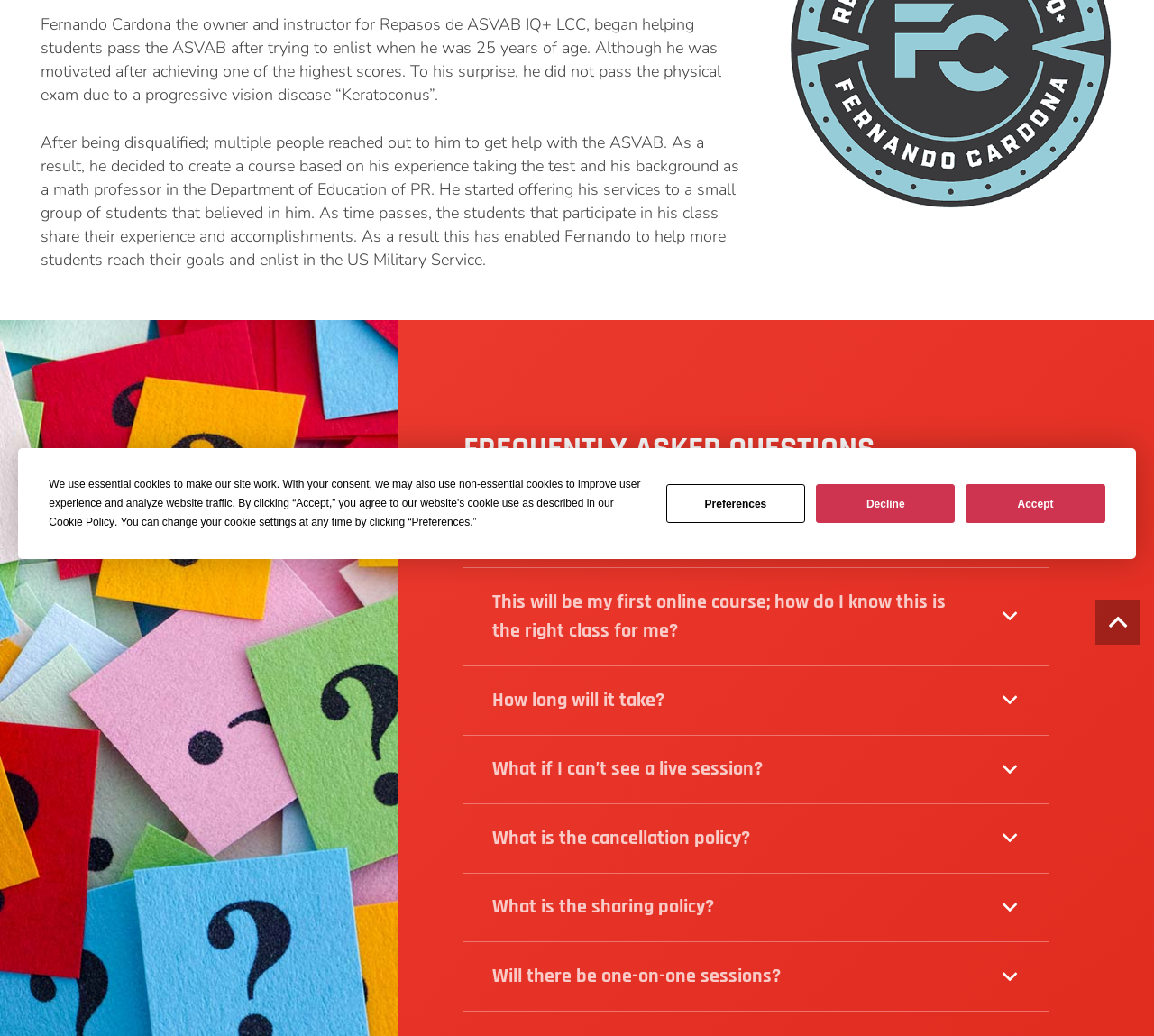Ascertain the bounding box coordinates for the UI element detailed here: "Accept". The coordinates should be provided as [left, top, right, bottom] with each value being a float between 0 and 1.

[0.837, 0.467, 0.958, 0.505]